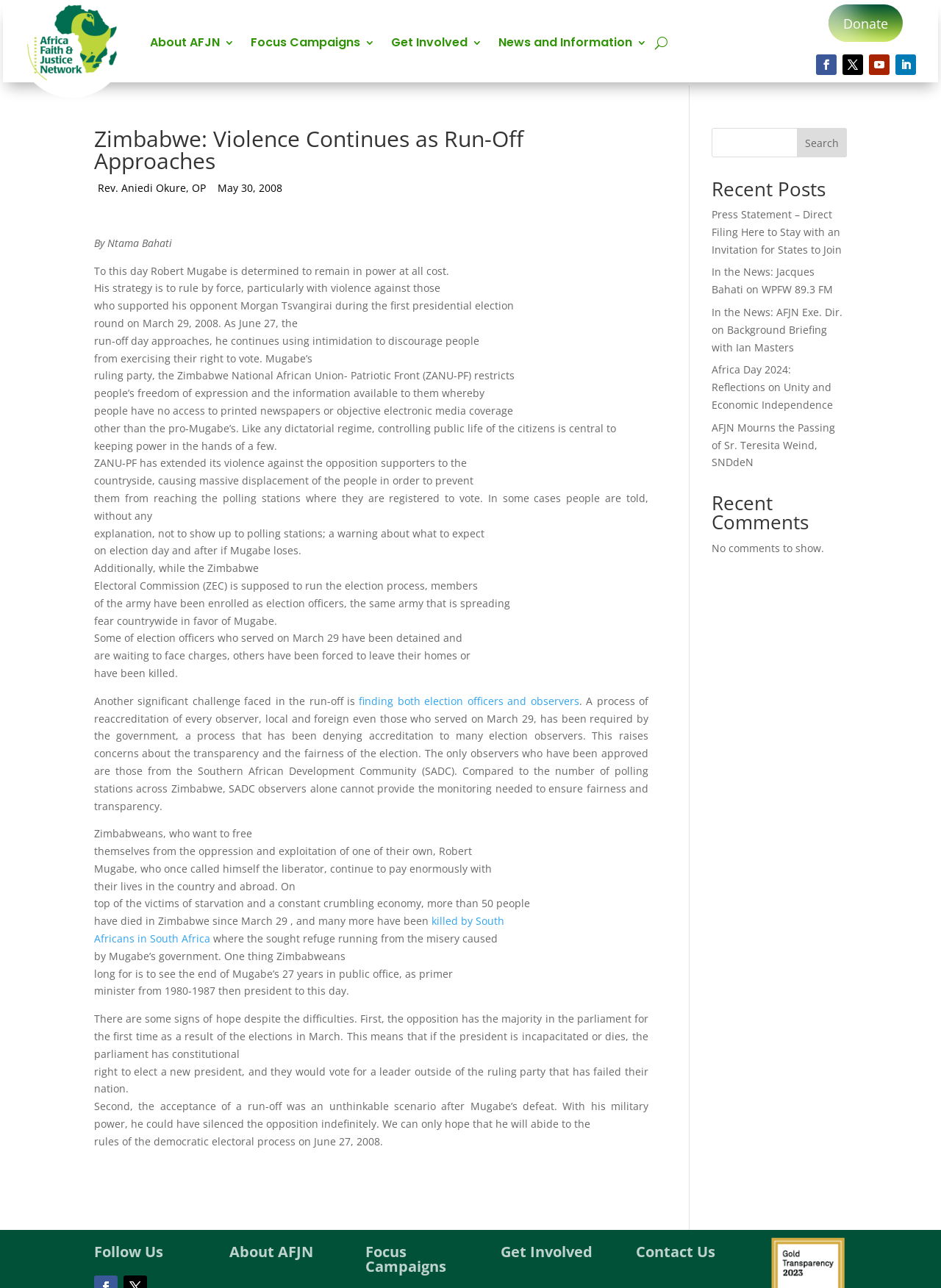What is the author of the article?
Please answer the question as detailed as possible.

The author of the article is mentioned in the text as 'By Ntama Bahati' which is located at the top of the article.